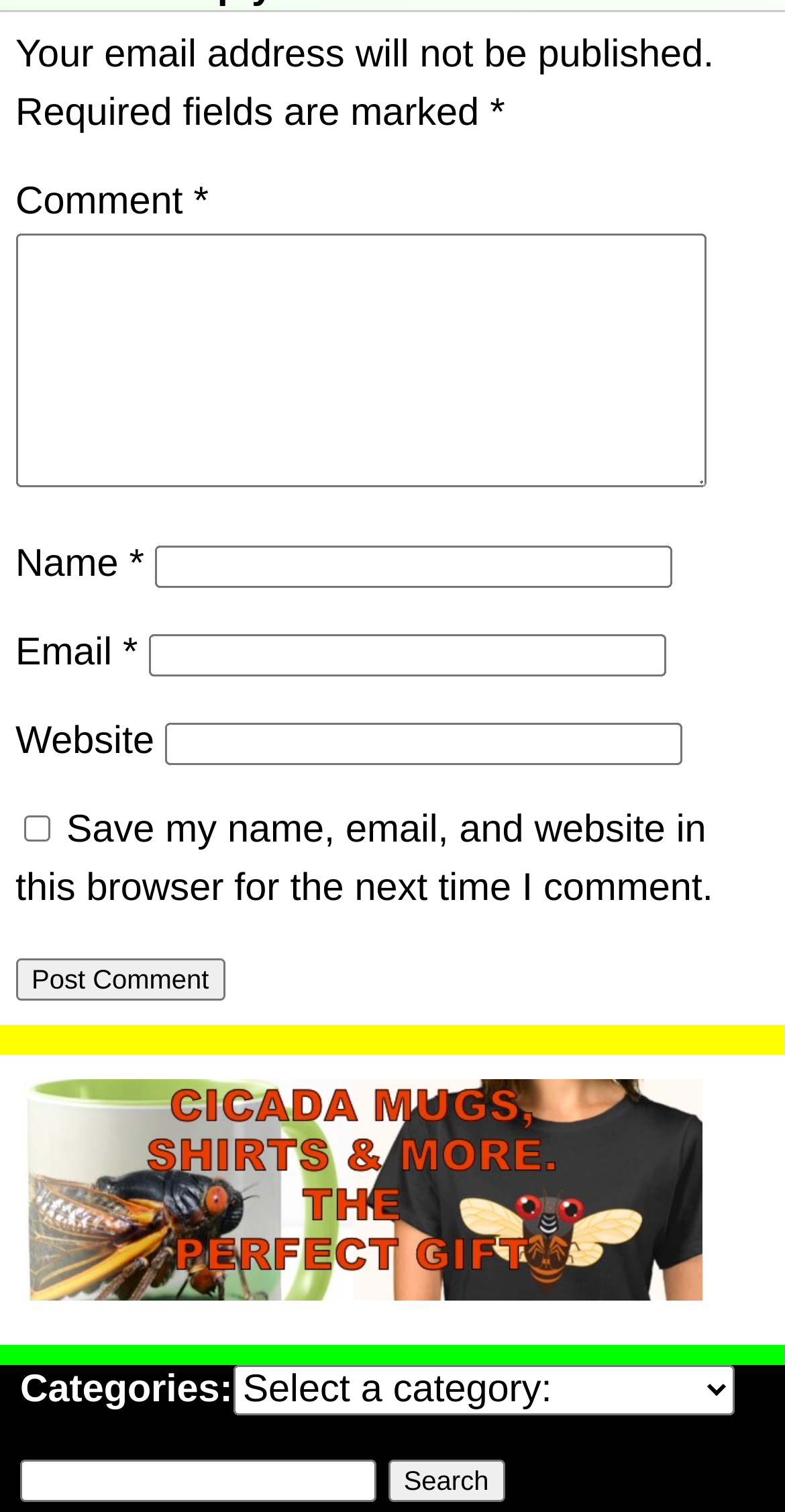Answer the following query concisely with a single word or phrase:
How many links are there on the page?

1